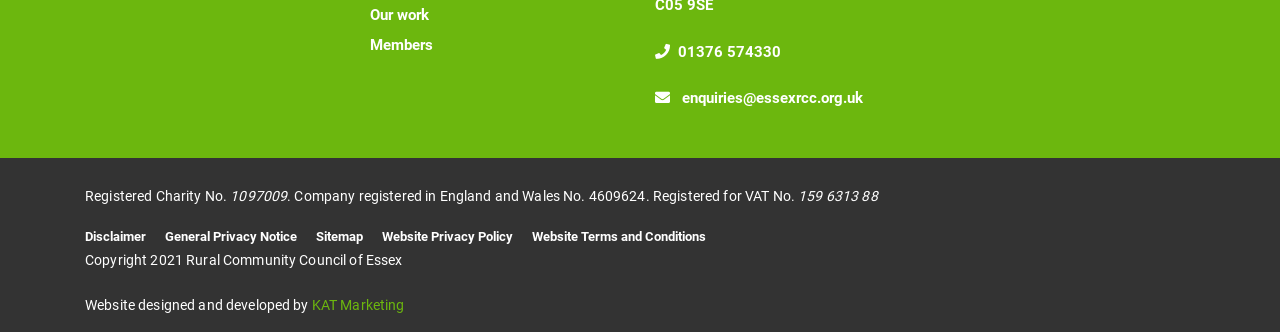Could you indicate the bounding box coordinates of the region to click in order to complete this instruction: "View our work".

[0.289, 0.018, 0.335, 0.072]